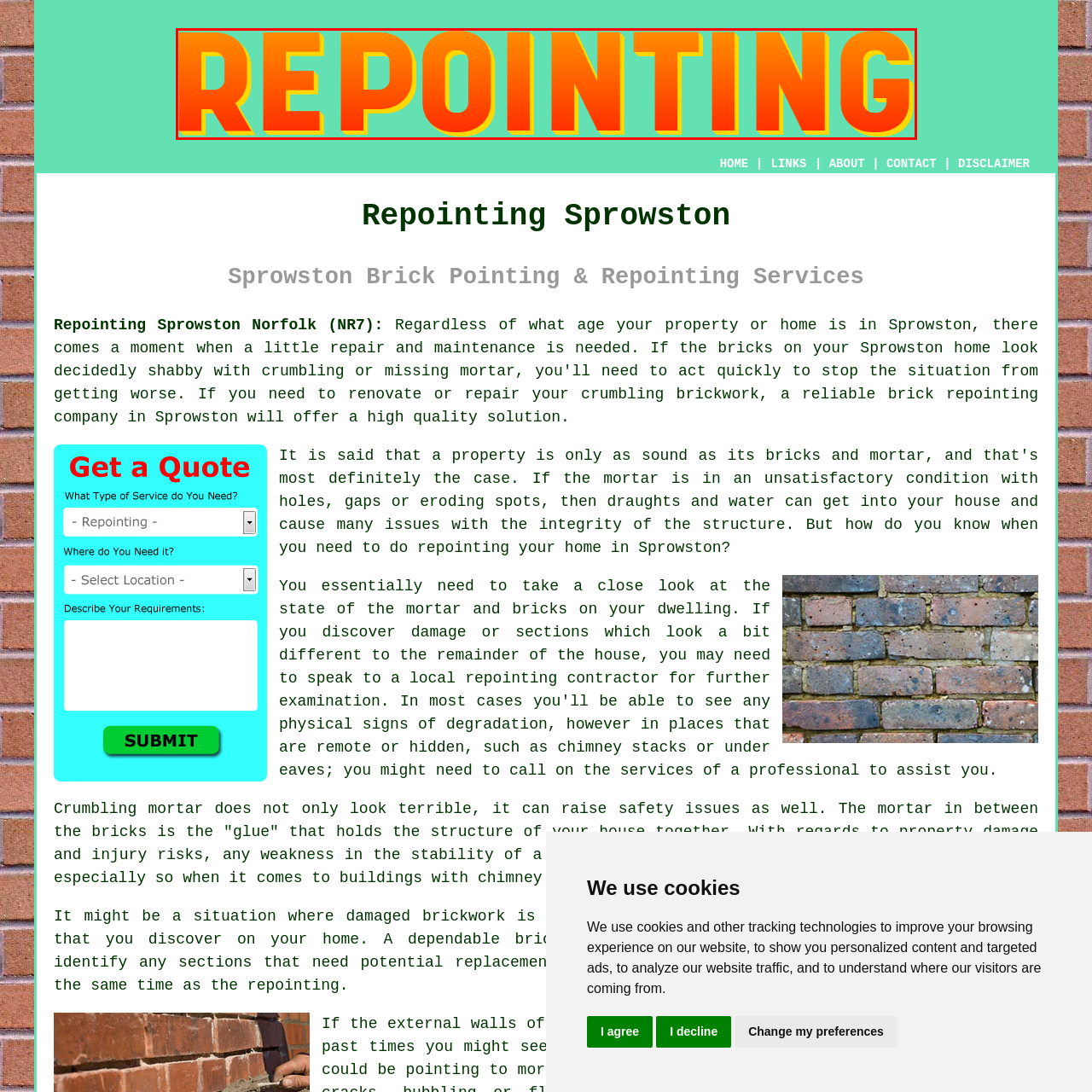Give an in-depth description of the picture inside the red marked area.

The image prominently features the word "REPOINTING" displayed in bold, vibrant letters. The text transitions from a bright orange at the top to a deeper red towards the bottom, framed with a vivid yellow outline that enhances its visibility. This dynamic presentation not only captures attention but also signifies the importance of repointing in maintaining masonry. The typography suggests a sense of urgency and vitality, emphasizing the essential service of repairing mortar joints in brickwork, particularly relevant for homeowners in Sprowston, Norfolk. This visual highlights the focus of the associated content, which discusses repointing services and their benefits for home integrity.